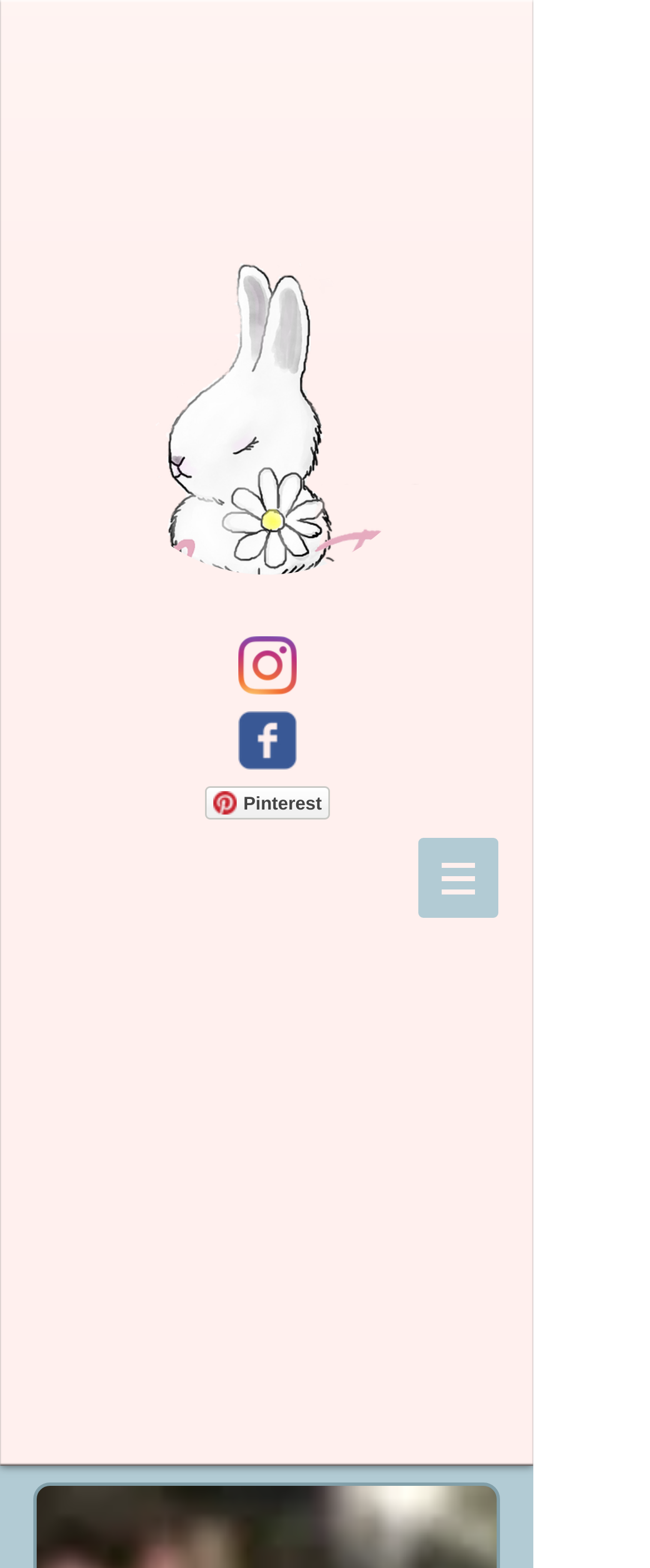Determine the bounding box for the described UI element: "Pinterest".

[0.315, 0.501, 0.508, 0.523]